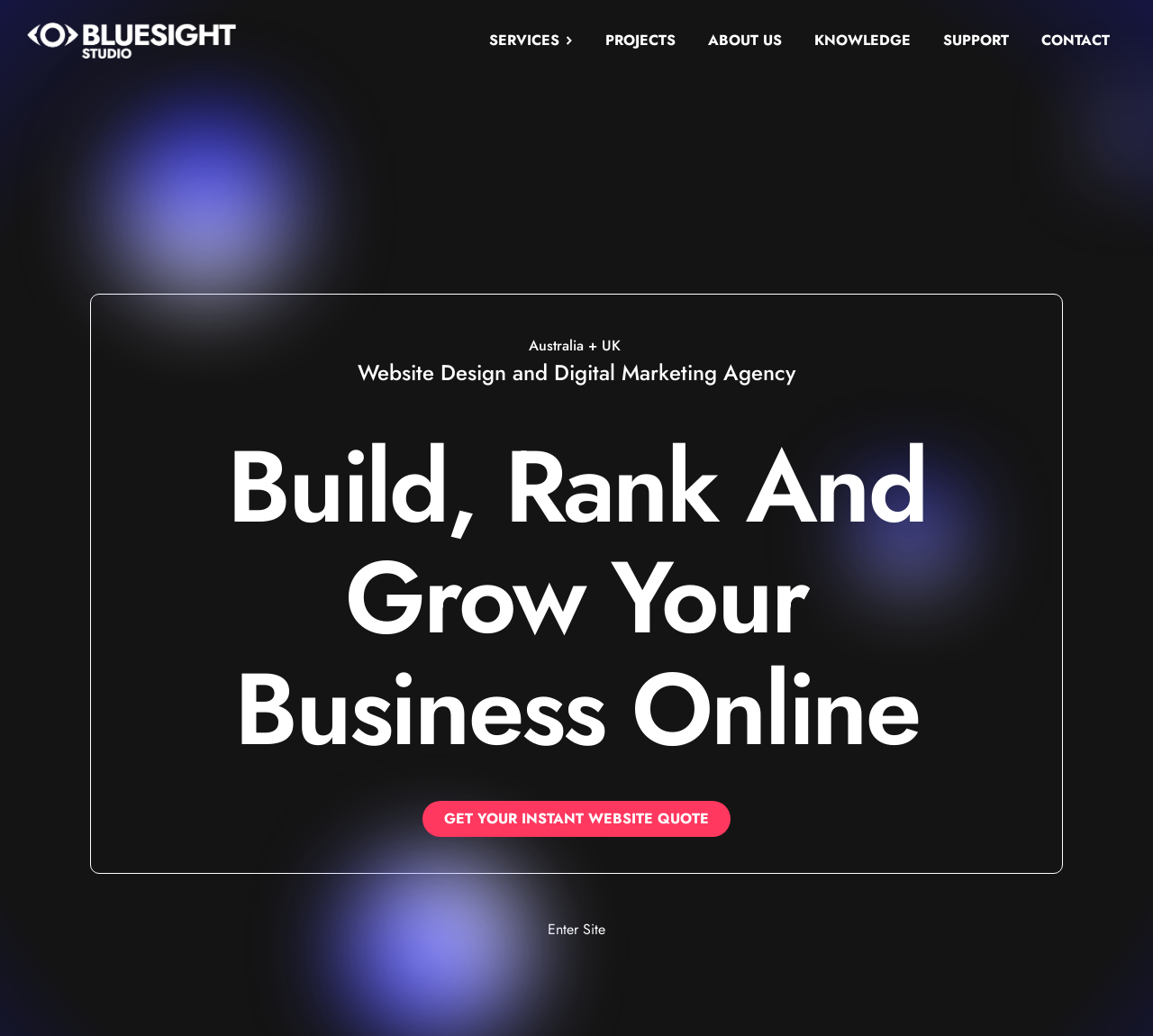Identify the first-level heading on the webpage and generate its text content.

Australia + UK 

Website Design and Digital Marketing Agency